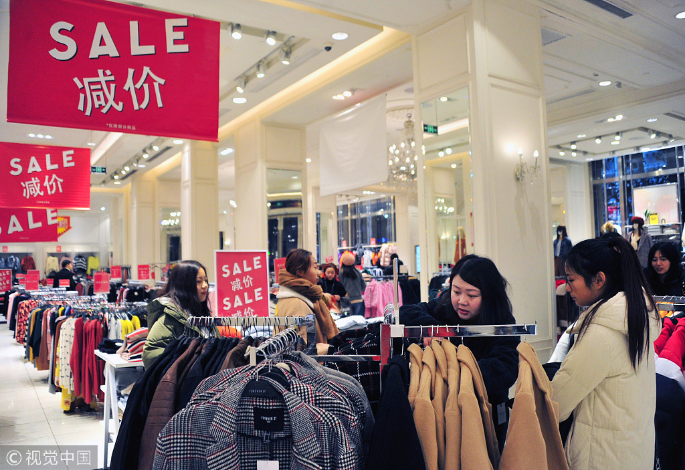Using the image as a reference, answer the following question in as much detail as possible:
What is the atmosphere in the store?

The atmosphere in the store is lively, as reflected by the bright and well-lit environment, which enhances the enthusiasm of consumers as they explore the latest fashion trends and deals, creating a vibrant and bustling retail atmosphere.